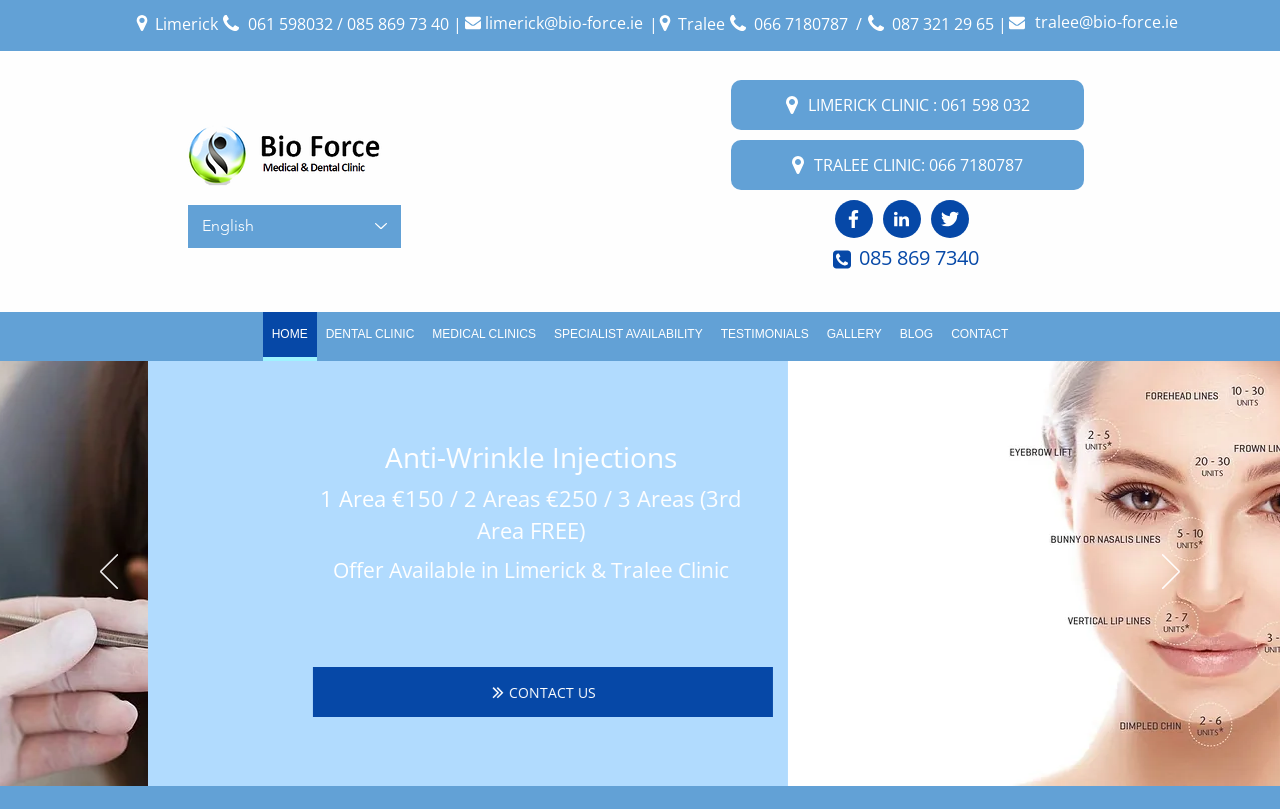Determine the bounding box coordinates for the area that should be clicked to carry out the following instruction: "Visit the Limerick clinic page".

[0.571, 0.098, 0.847, 0.16]